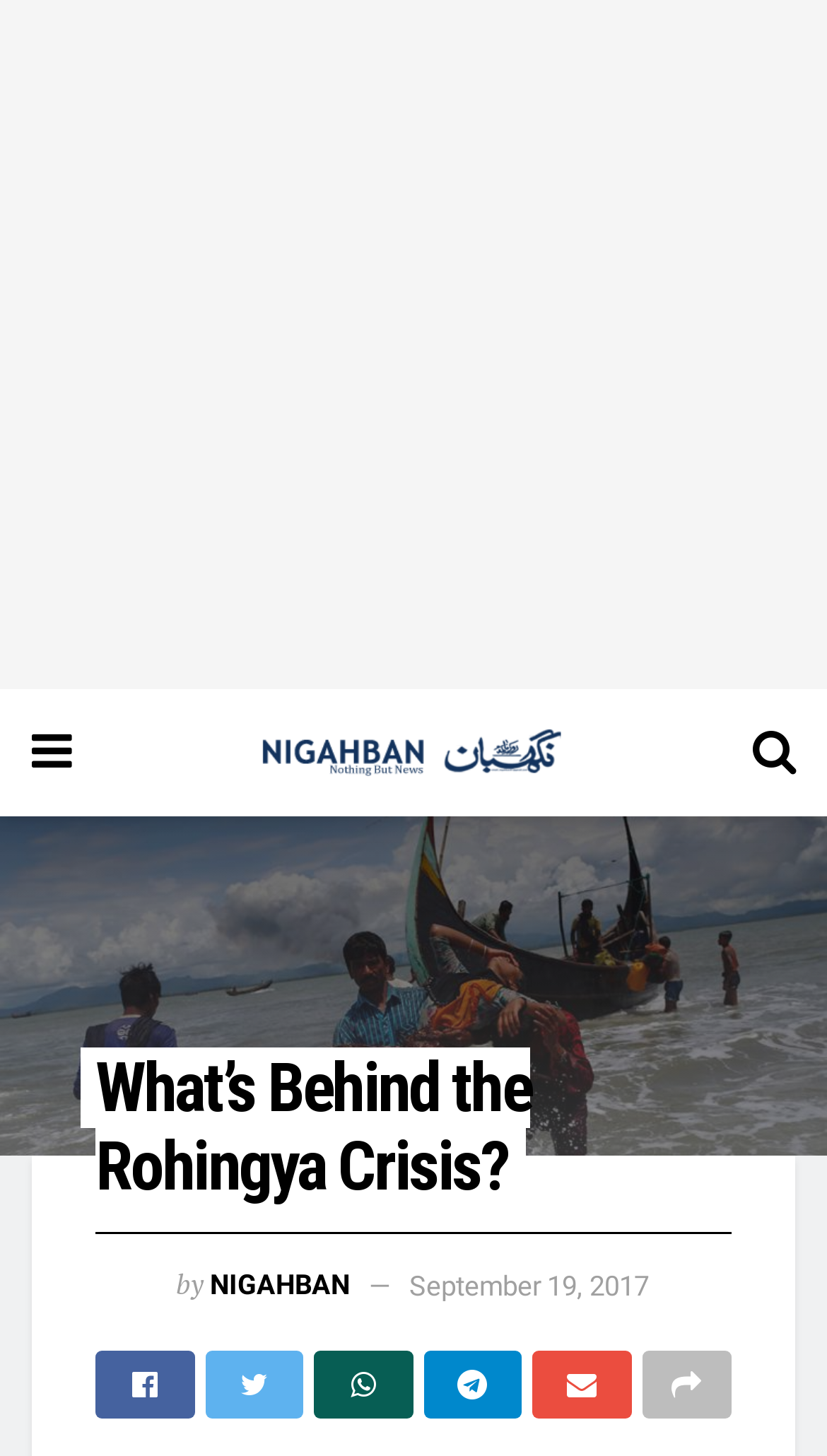Identify the bounding box coordinates of the element to click to follow this instruction: 'Open the menu'. Ensure the coordinates are four float values between 0 and 1, provided as [left, top, right, bottom].

None